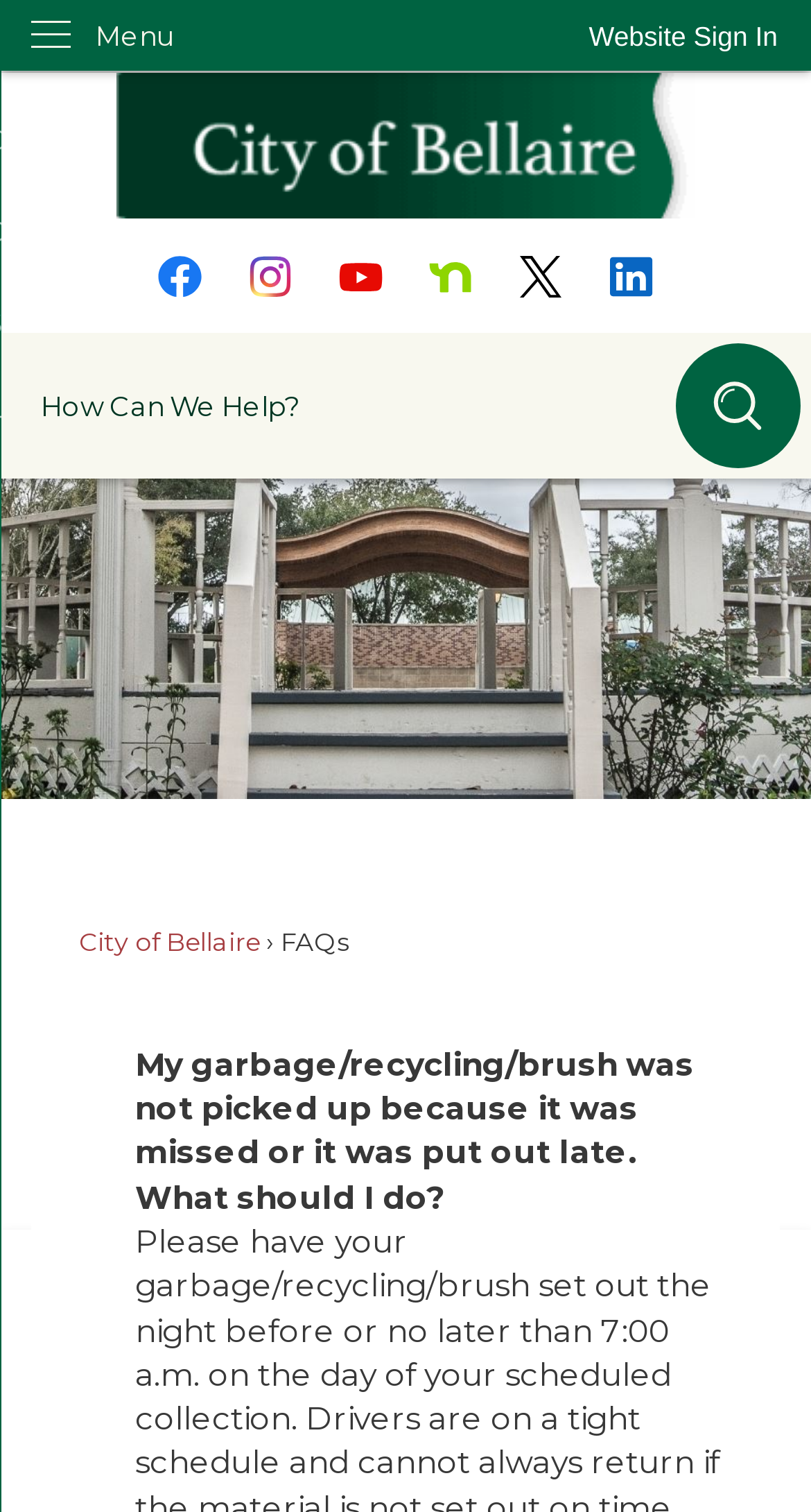Determine the bounding box coordinates of the region to click in order to accomplish the following instruction: "Click the Facebook graphic". Provide the coordinates as four float numbers between 0 and 1, specifically [left, top, right, bottom].

[0.196, 0.166, 0.249, 0.198]